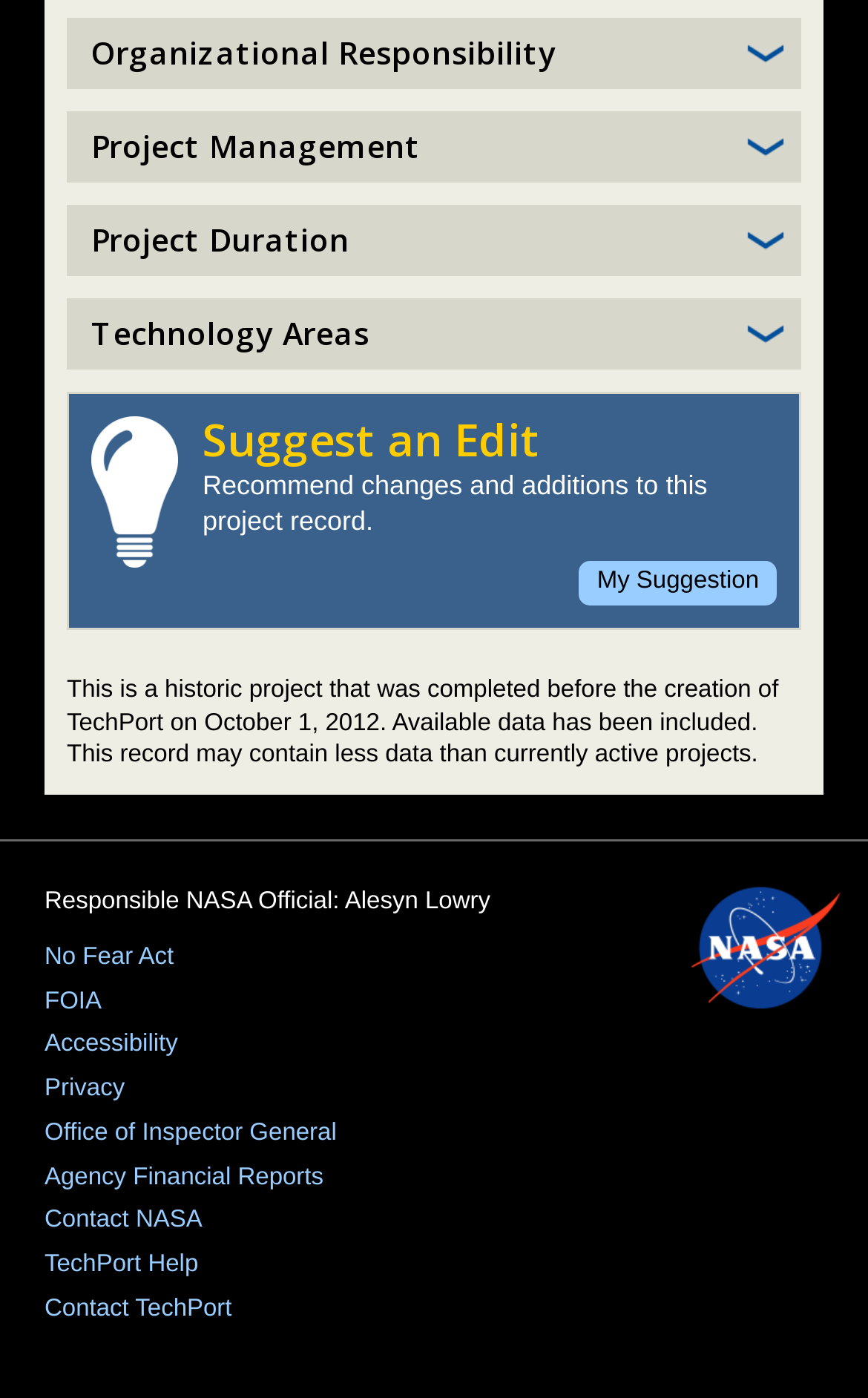What is the name of the NASA official?
Using the information presented in the image, please offer a detailed response to the question.

I found the answer by looking at the text element that says 'Responsible NASA Official: Alesyn Lowry'.